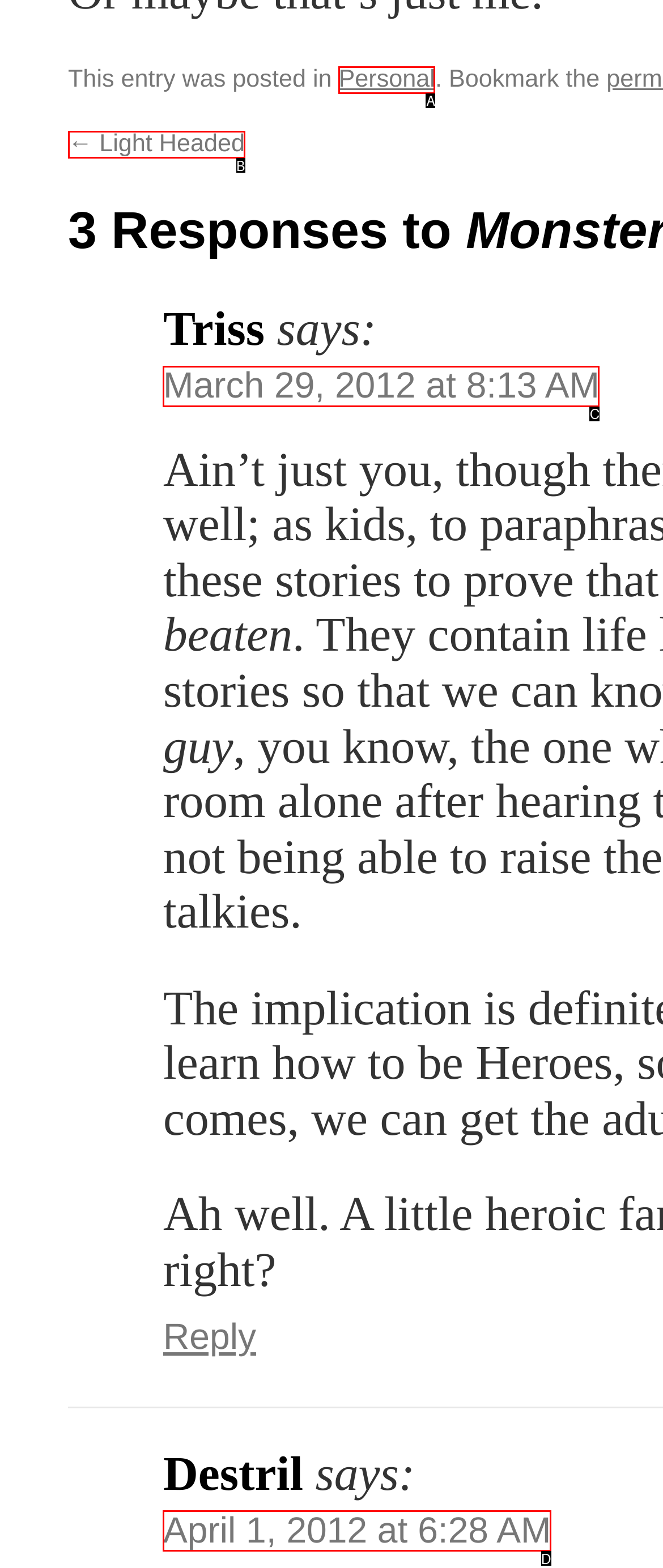Determine the HTML element that aligns with the description: ← Light Headed
Answer by stating the letter of the appropriate option from the available choices.

B